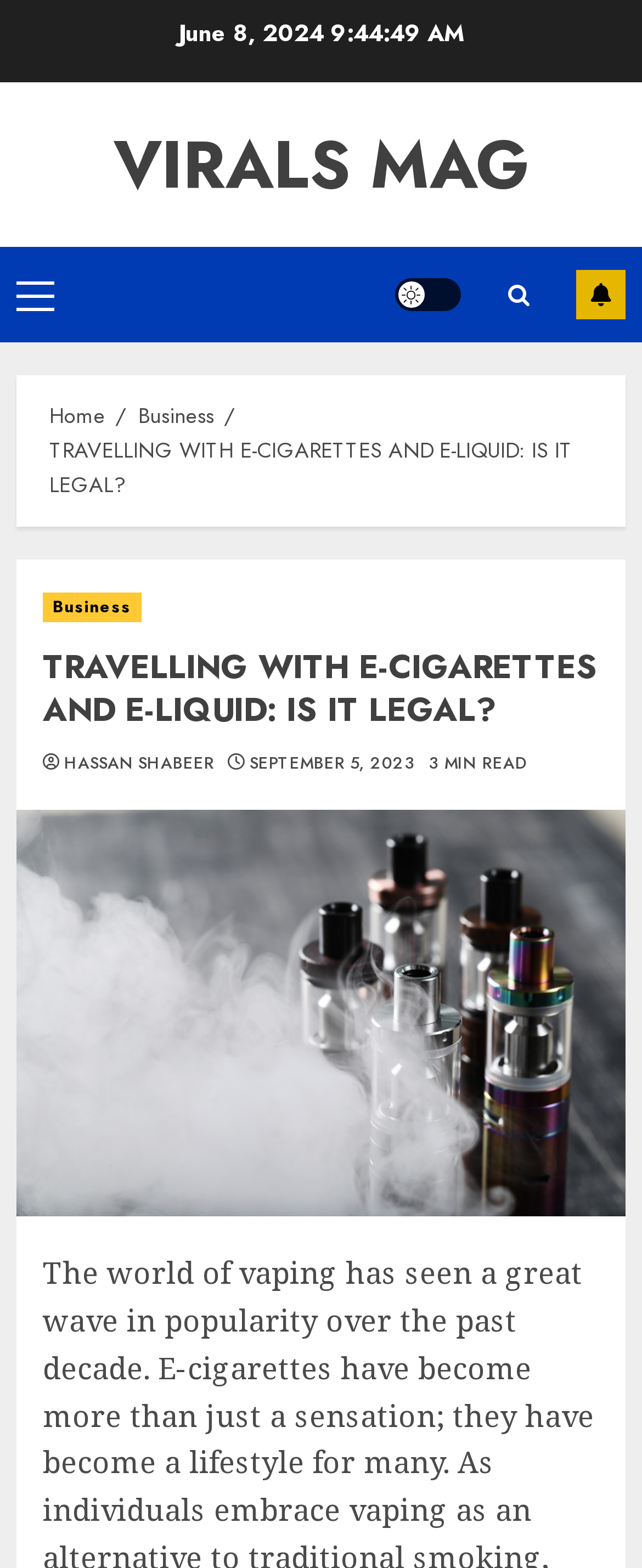Please determine the bounding box coordinates for the element with the description: "Subscribe".

[0.897, 0.172, 0.974, 0.204]